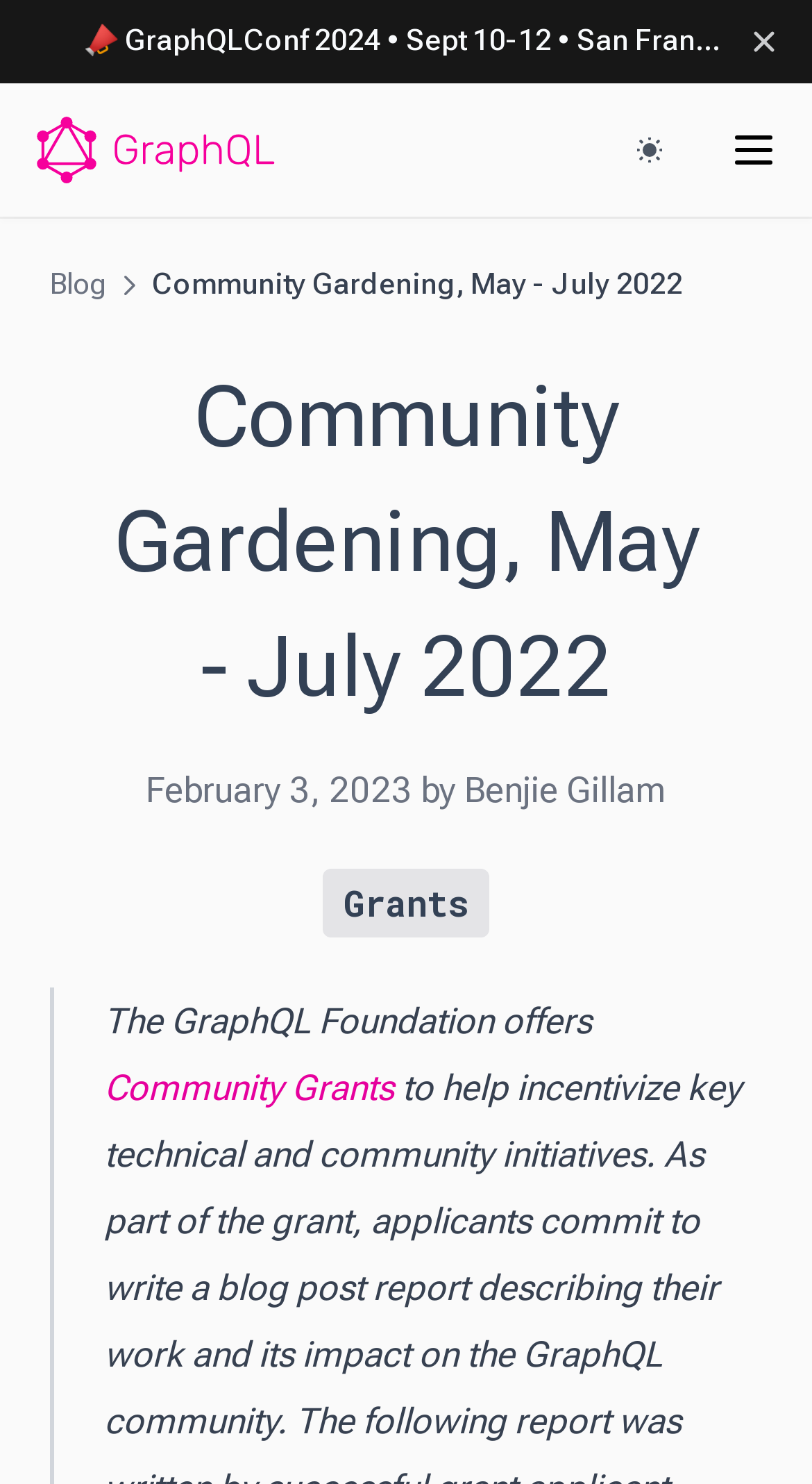Specify the bounding box coordinates of the element's region that should be clicked to achieve the following instruction: "Click the Dismiss banner button". The bounding box coordinates consist of four float numbers between 0 and 1, in the format [left, top, right, bottom].

[0.904, 0.006, 0.979, 0.051]